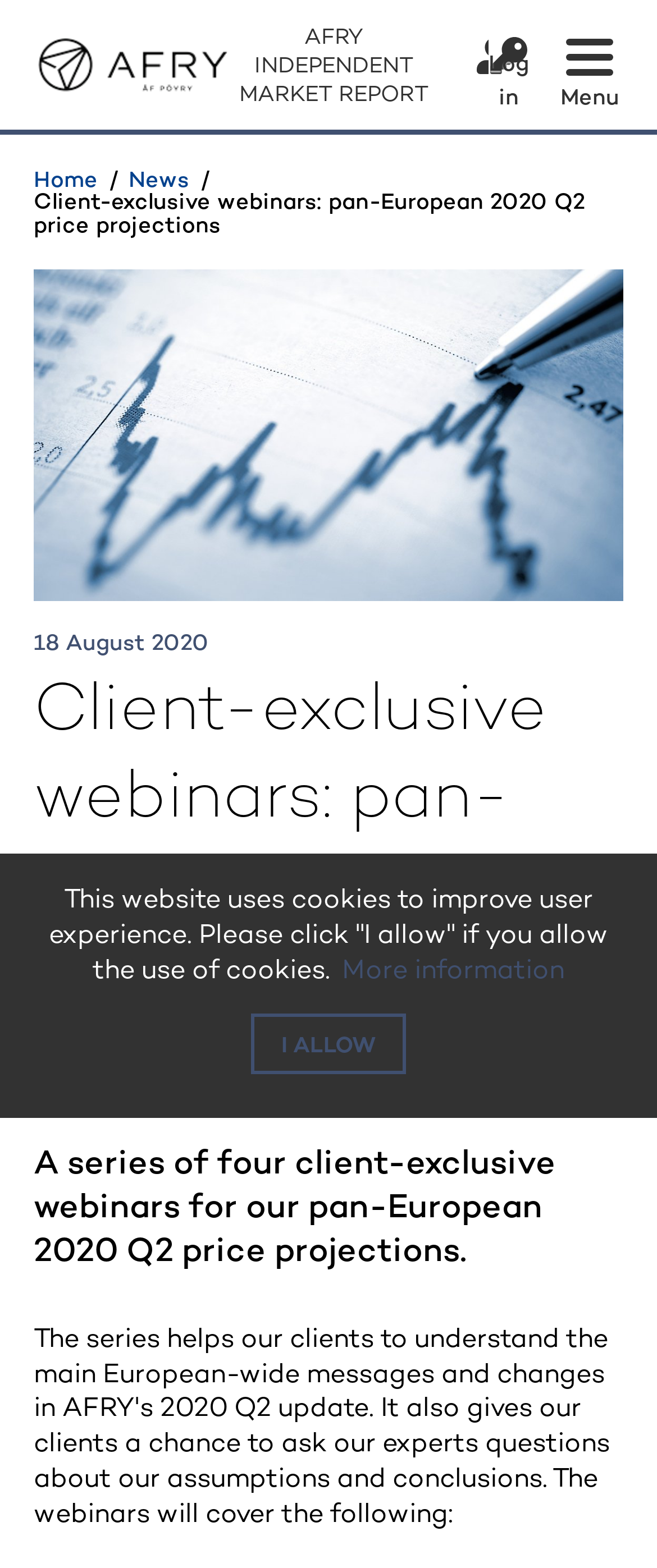Bounding box coordinates are given in the format (top-left x, top-left y, bottom-right x, bottom-right y). All values should be floating point numbers between 0 and 1. Provide the bounding box coordinate for the UI element described as: Home

[0.051, 0.105, 0.149, 0.123]